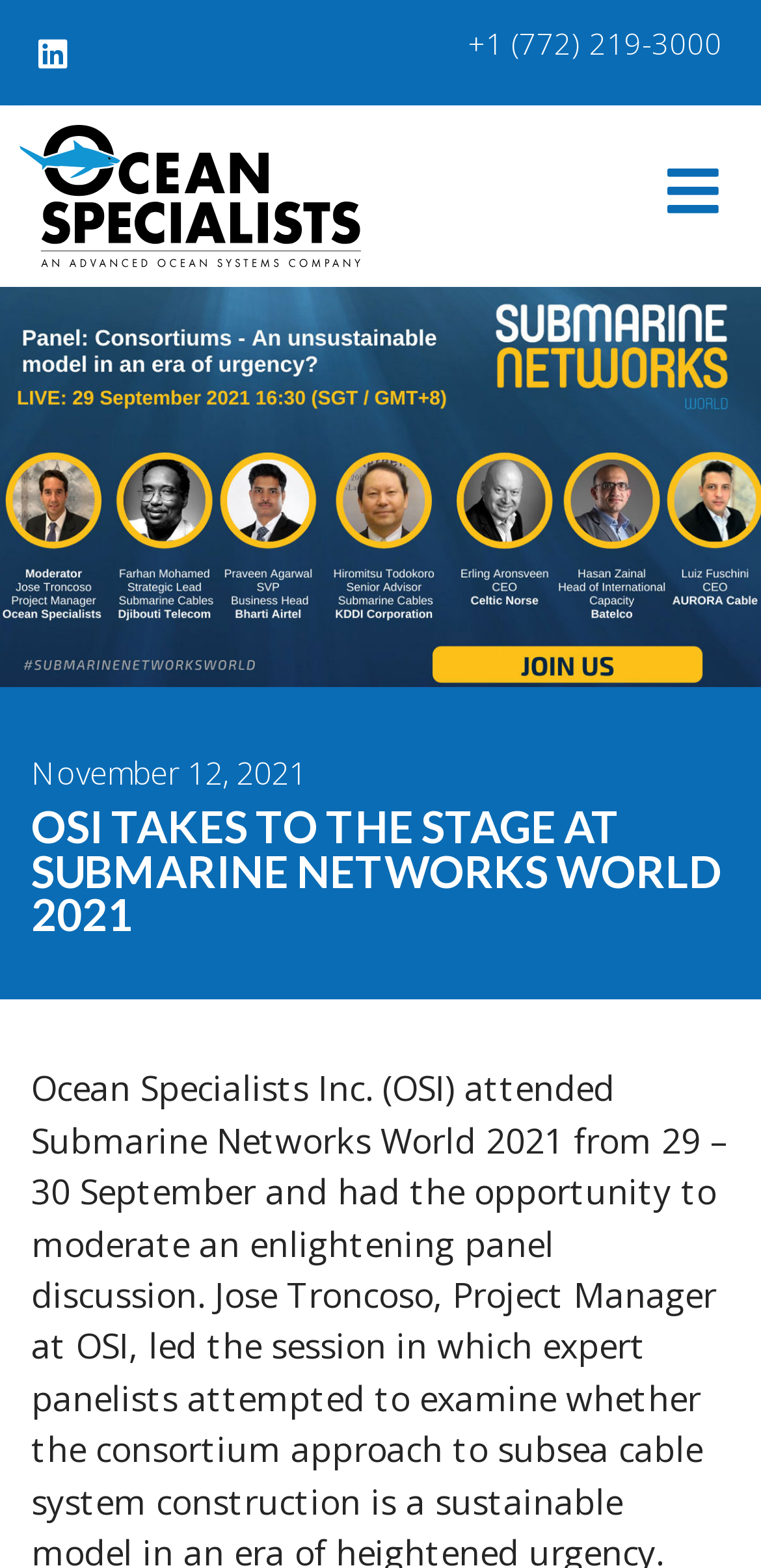Identify and provide the text of the main header on the webpage.

OSI TAKES TO THE STAGE AT SUBMARINE NETWORKS WORLD 2021